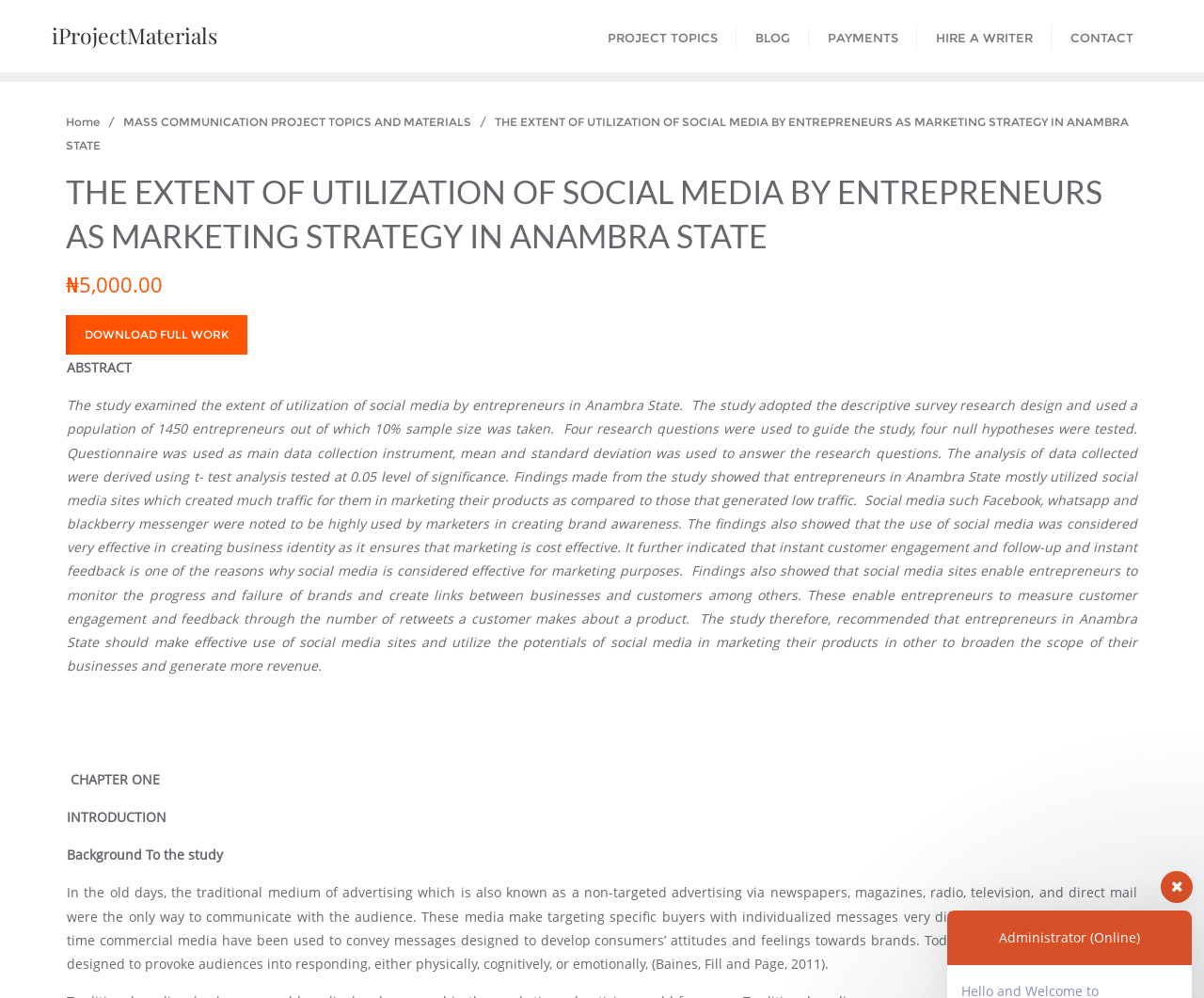Answer in one word or a short phrase: 
What is the name of the website?

iProjectMaterials